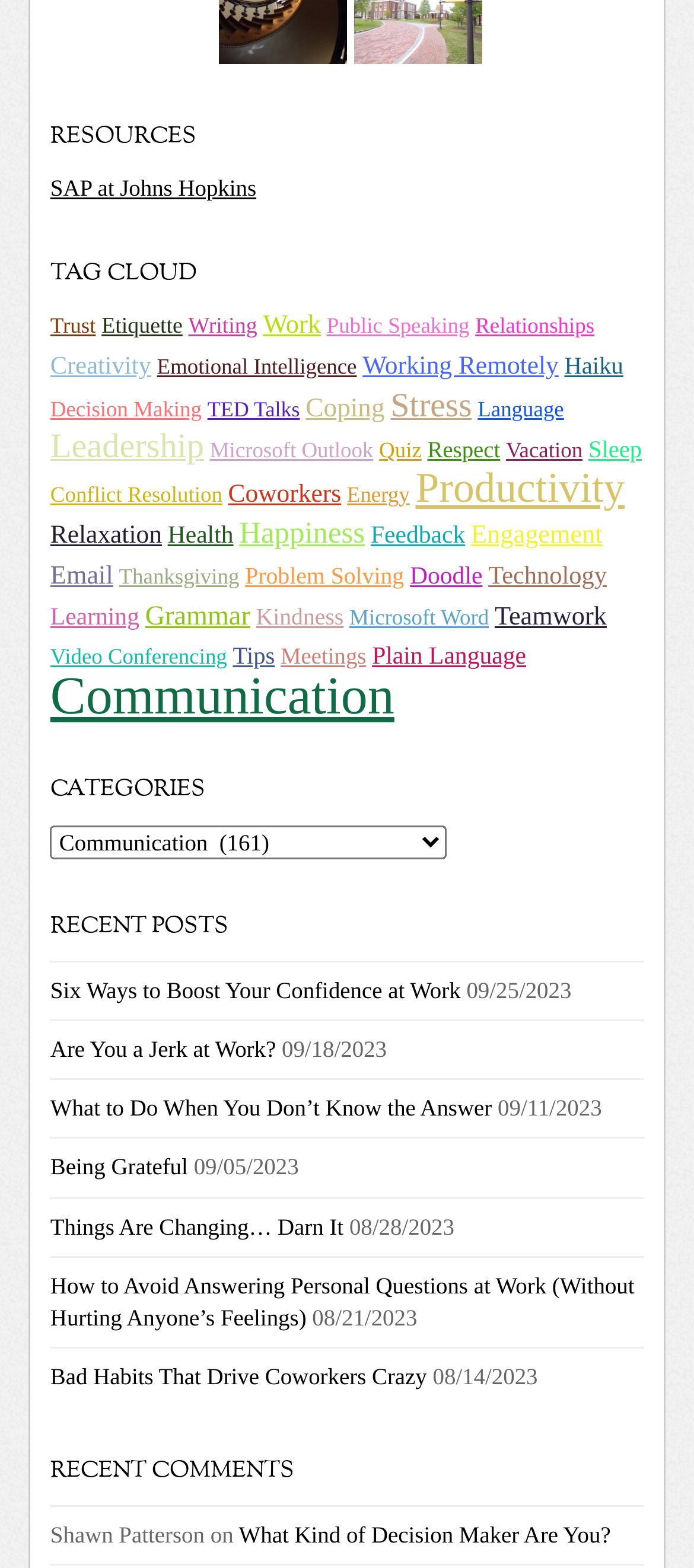Identify the bounding box coordinates for the UI element described as follows: emotional intelligence. Use the format (top-left x, top-left y, bottom-right x, bottom-right y) and ensure all values are floating point numbers between 0 and 1.

[0.226, 0.226, 0.514, 0.242]